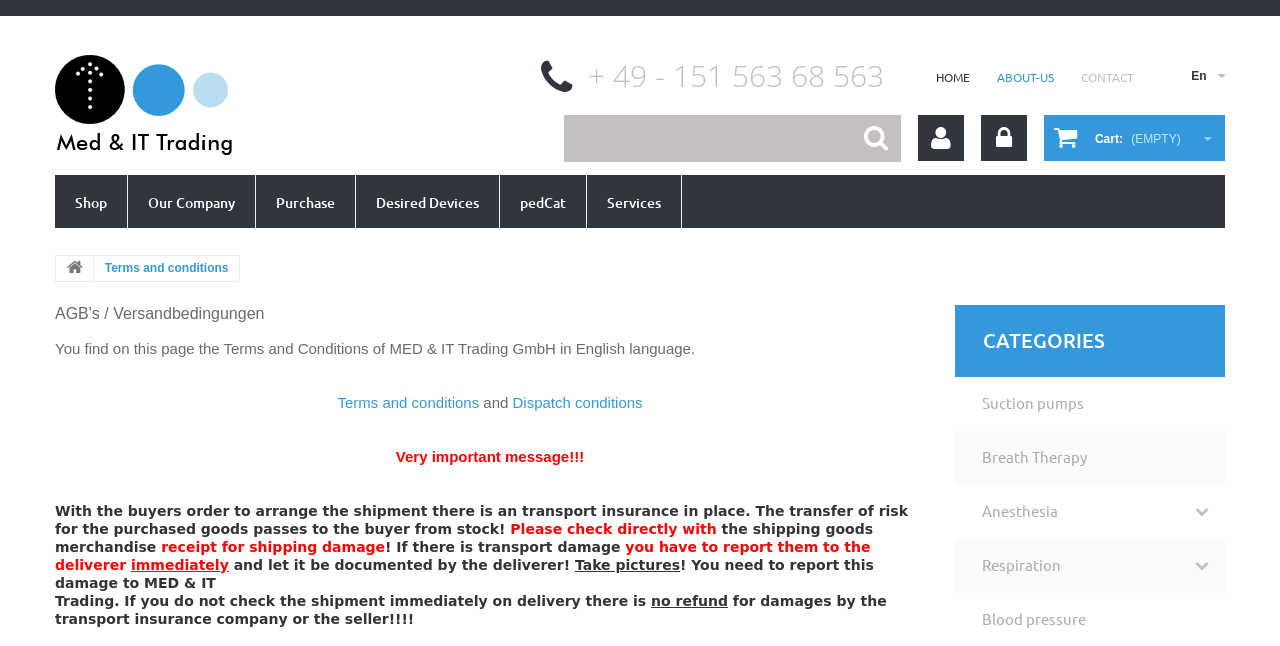Detail the features and information presented on the webpage.

The webpage is about the terms and conditions of Med & IT Trading GmbH. At the top, there is a navigation menu with links to "HOME", "ABOUT-US", "CONTACT", and the company's logo with a phone number. Below the navigation menu, there is a search bar and a cart icon with a link to "Your Account" and "Sign in".

On the left side, there is a vertical menu with links to "Shop", "Our Company", "Purchase", "Desired Devices", "pedCat", and "Services". Above this menu, there is a link to the company's homepage.

The main content of the page is divided into two sections. The first section has a heading "AGB's / Versandbedingungen" and a paragraph of text explaining that the page contains the terms and conditions of Med & IT Trading GmbH in English. Below this, there are two links to "Terms and conditions" and "Dispatch conditions".

The second section has a heading "CATEGORIES" and a list of links to different categories, including "Suction pumps", "Breath Therapy", "Anesthesia", and "Respiration".

The rest of the page contains a detailed explanation of the terms and conditions, including information about transport insurance, shipment damage, and the process for reporting damage. There are several paragraphs of text, with some emphasized messages, such as "Very important message!!!" and "no refund for damages by the transport insurance company or the seller!!!!".